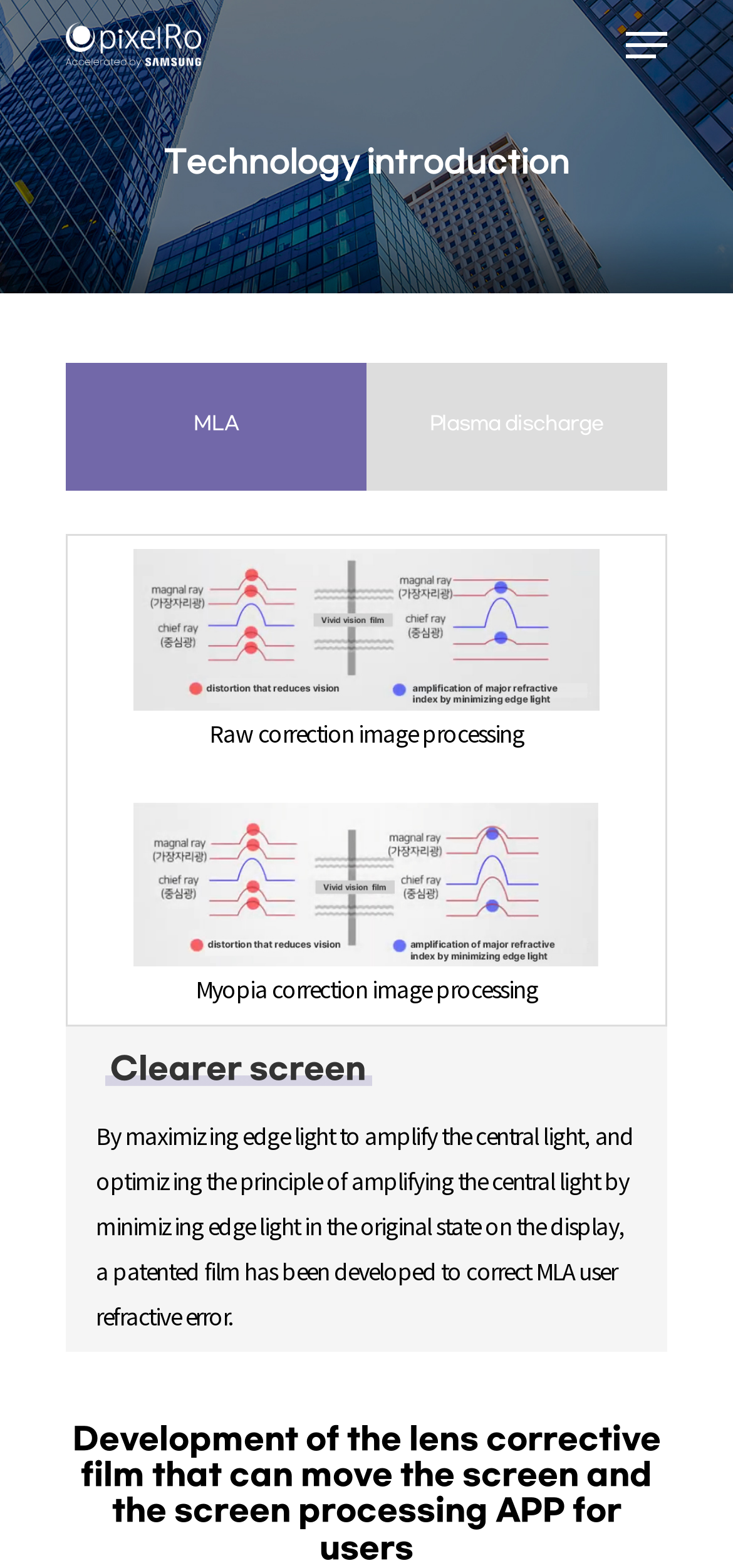Answer the following inquiry with a single word or phrase:
What is the focus of the company's development?

Lens corrective film and screen processing APP